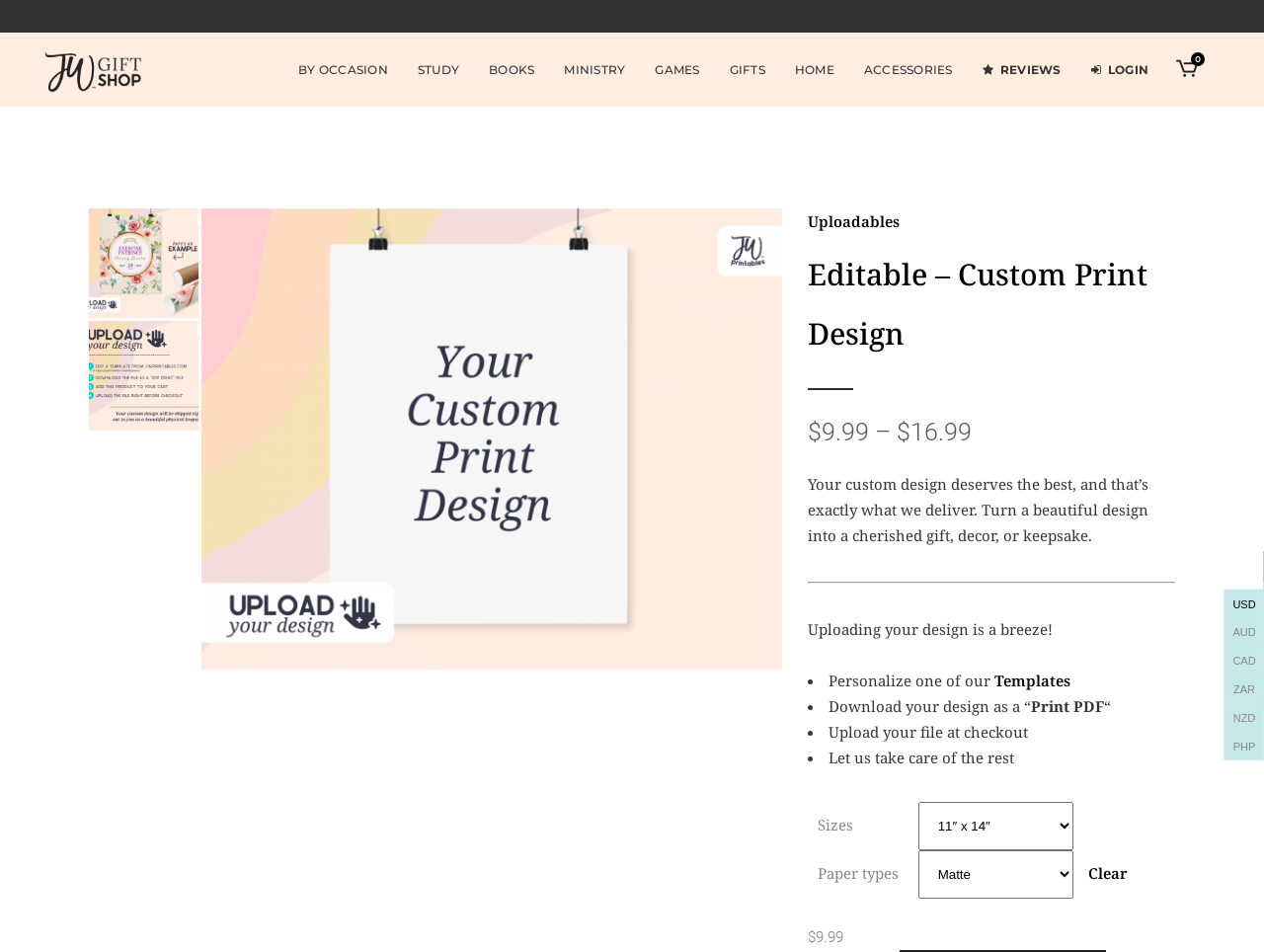How many columns are there in the 'GIFTS' category?
From the screenshot, supply a one-word or short-phrase answer.

3